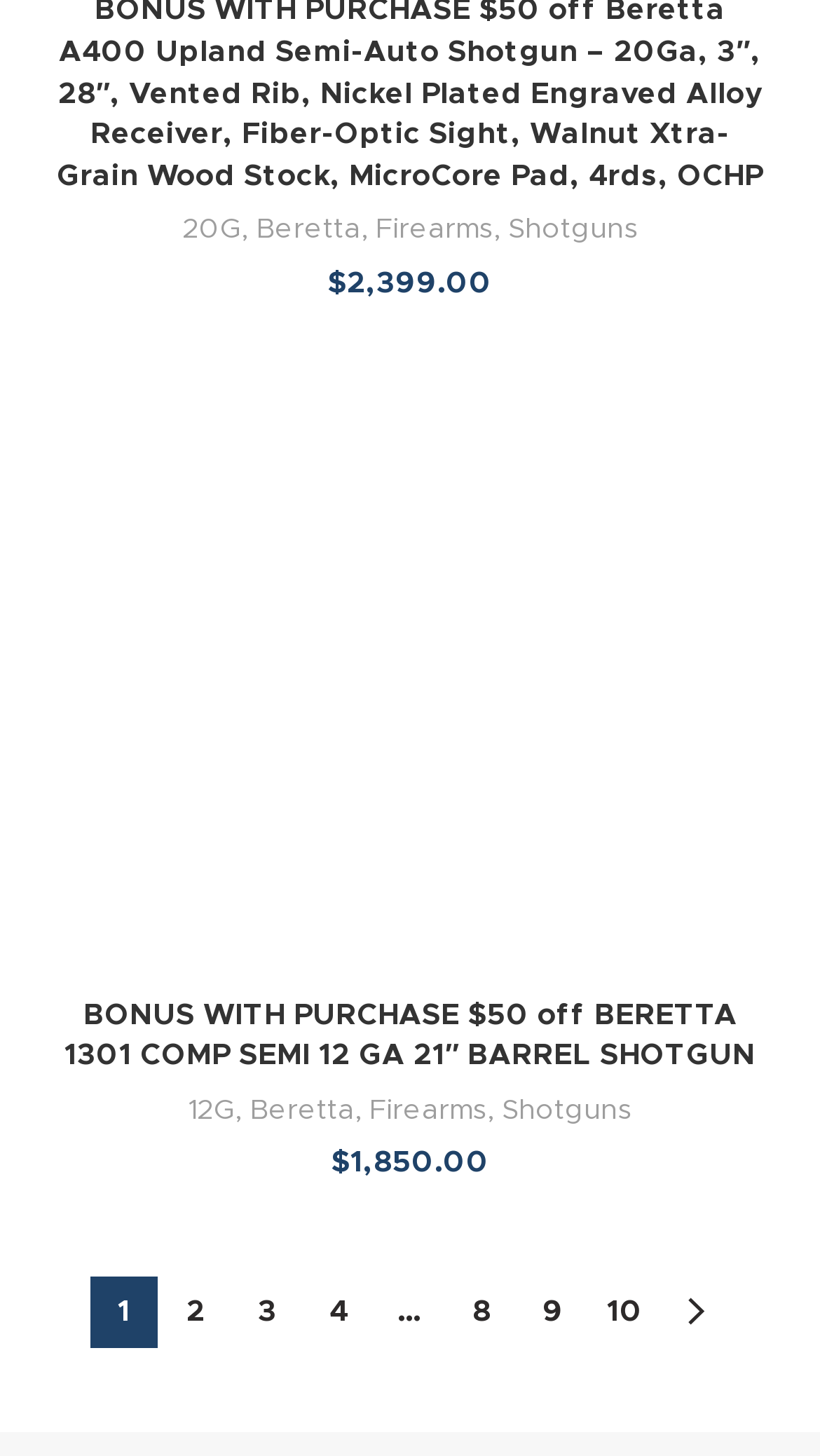Determine the coordinates of the bounding box for the clickable area needed to execute this instruction: "View Shotguns".

[0.612, 0.748, 0.771, 0.779]